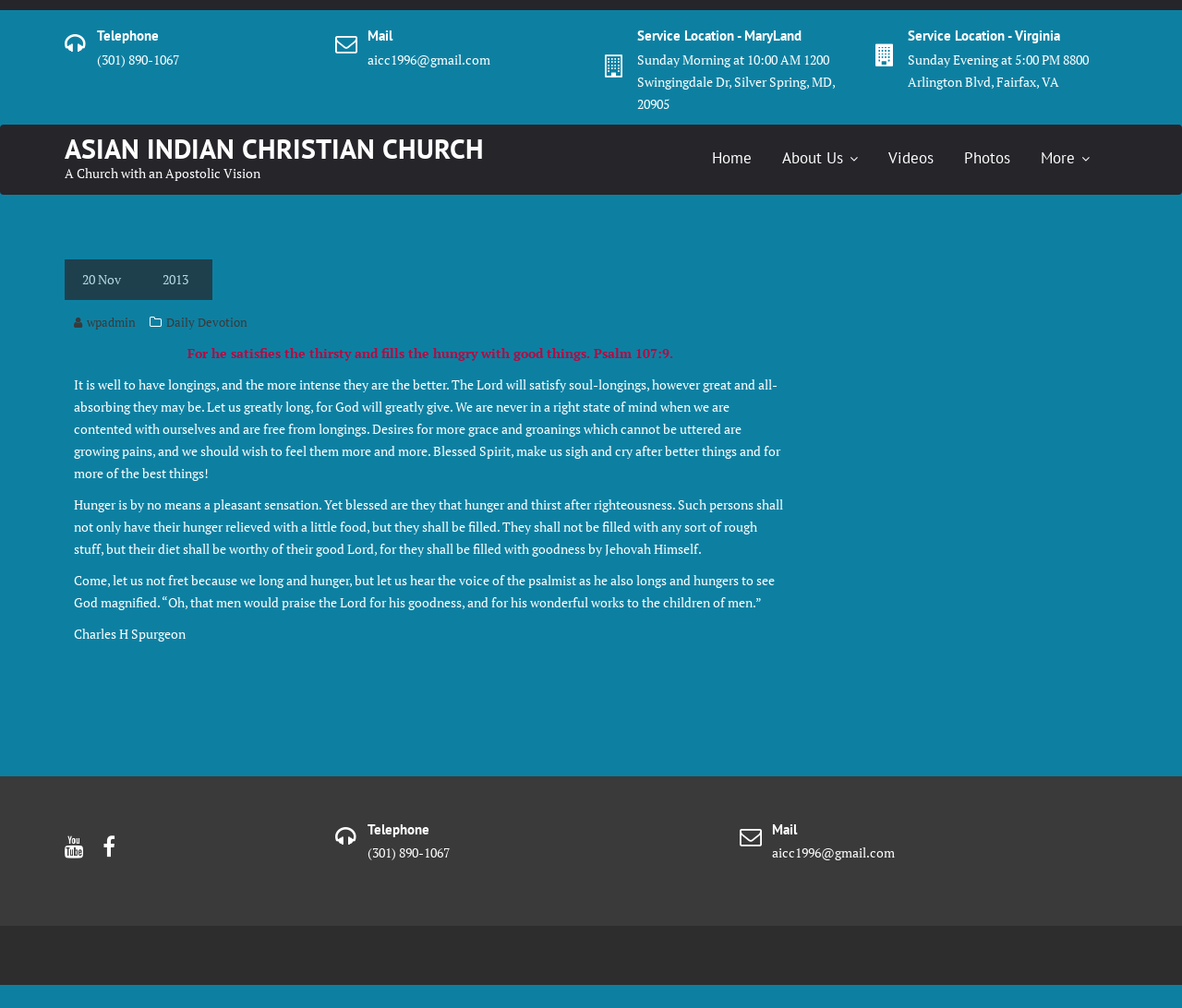What is the phone number of the Asian Indian Christian Church? Please answer the question using a single word or phrase based on the image.

(301) 890-1067